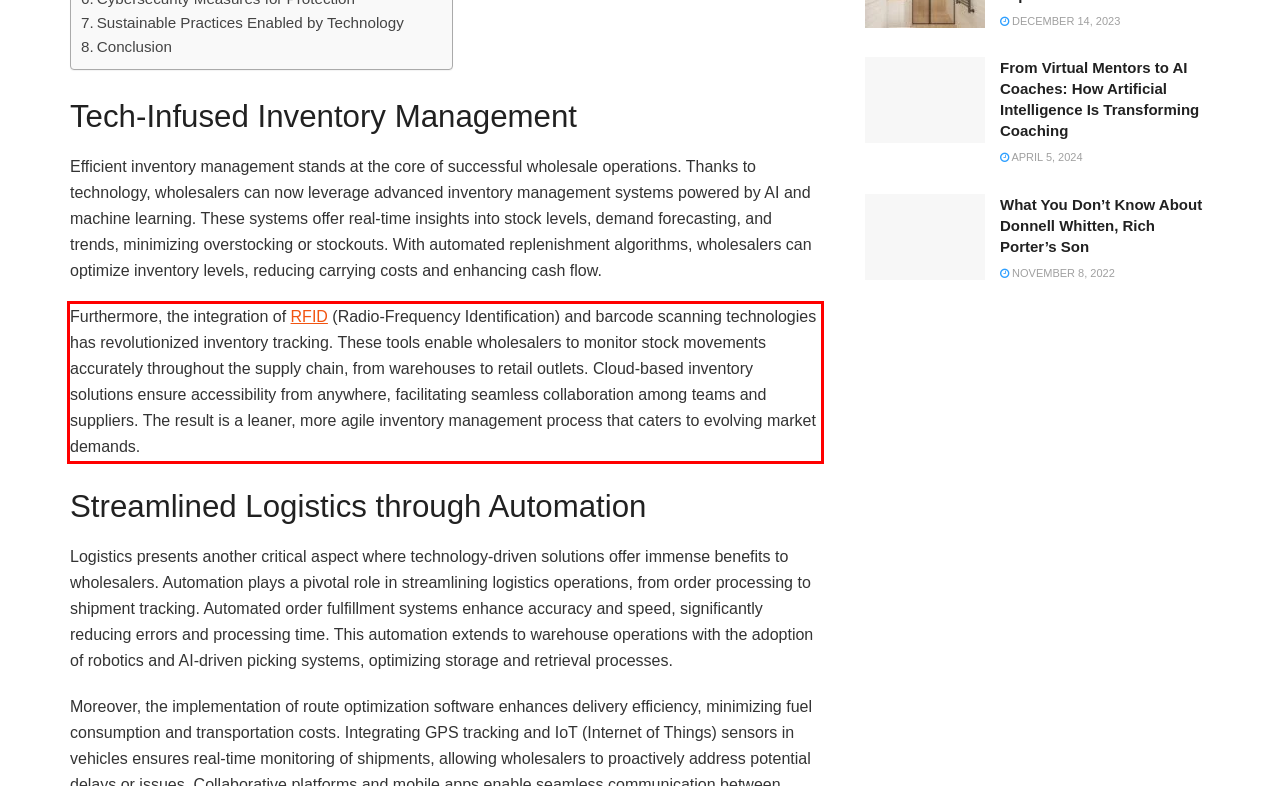Please examine the screenshot of the webpage and read the text present within the red rectangle bounding box.

Furthermore, the integration of RFID (Radio-Frequency Identification) and barcode scanning technologies has revolutionized inventory tracking. These tools enable wholesalers to monitor stock movements accurately throughout the supply chain, from warehouses to retail outlets. Cloud-based inventory solutions ensure accessibility from anywhere, facilitating seamless collaboration among teams and suppliers. The result is a leaner, more agile inventory management process that caters to evolving market demands.